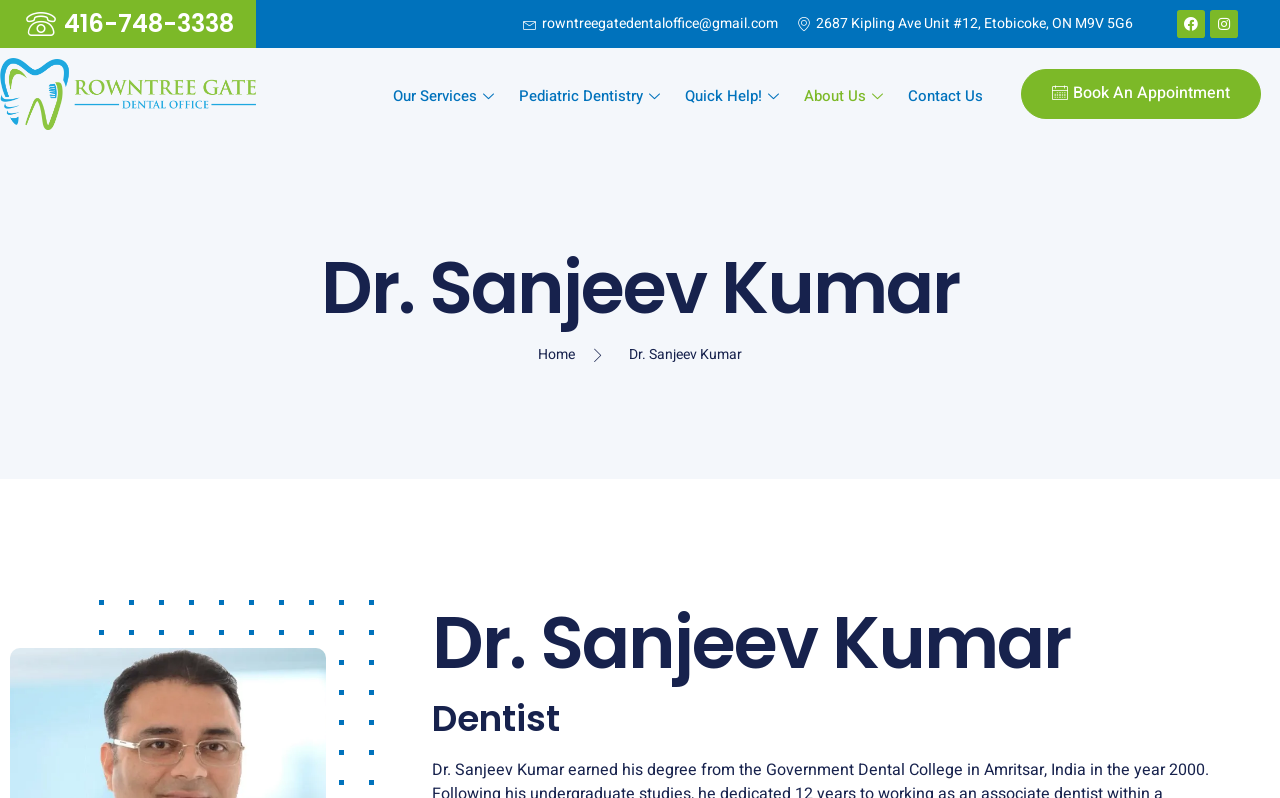Describe the webpage meticulously, covering all significant aspects.

The webpage is about Dr. Sanjeev Kumar, a dentist at Rowntree Gate Dental. At the top left, there is a phone number "416-748-3338" and an email address "rowntreegatedentaloffice@gmail.com" next to it. To the right of these, there is an address "2687 Kipling Ave Unit #12, Etobicoke, ON M9V 5G6". On the top right corner, there are social media links to Facebook and Instagram.

Below the top section, there is a large image "Rowntree-gate-high-res" that takes up about a quarter of the screen. To the right of the image, there are several links to different sections of the website, including "Our Services", "Pediatric Dentistry", "Quick Help!", "About Us", and "Contact Us". These links are arranged horizontally and take up about half of the screen.

In the middle of the page, there are two headings that read "Dr. Sanjeev Kumar", one above the other. The first heading is smaller and located above a tab labeled "Home". The second heading is larger and located above a subtitle that reads "Dentist". 

At the bottom right of the page, there is a prominent call-to-action button that reads "Book An Appointment".